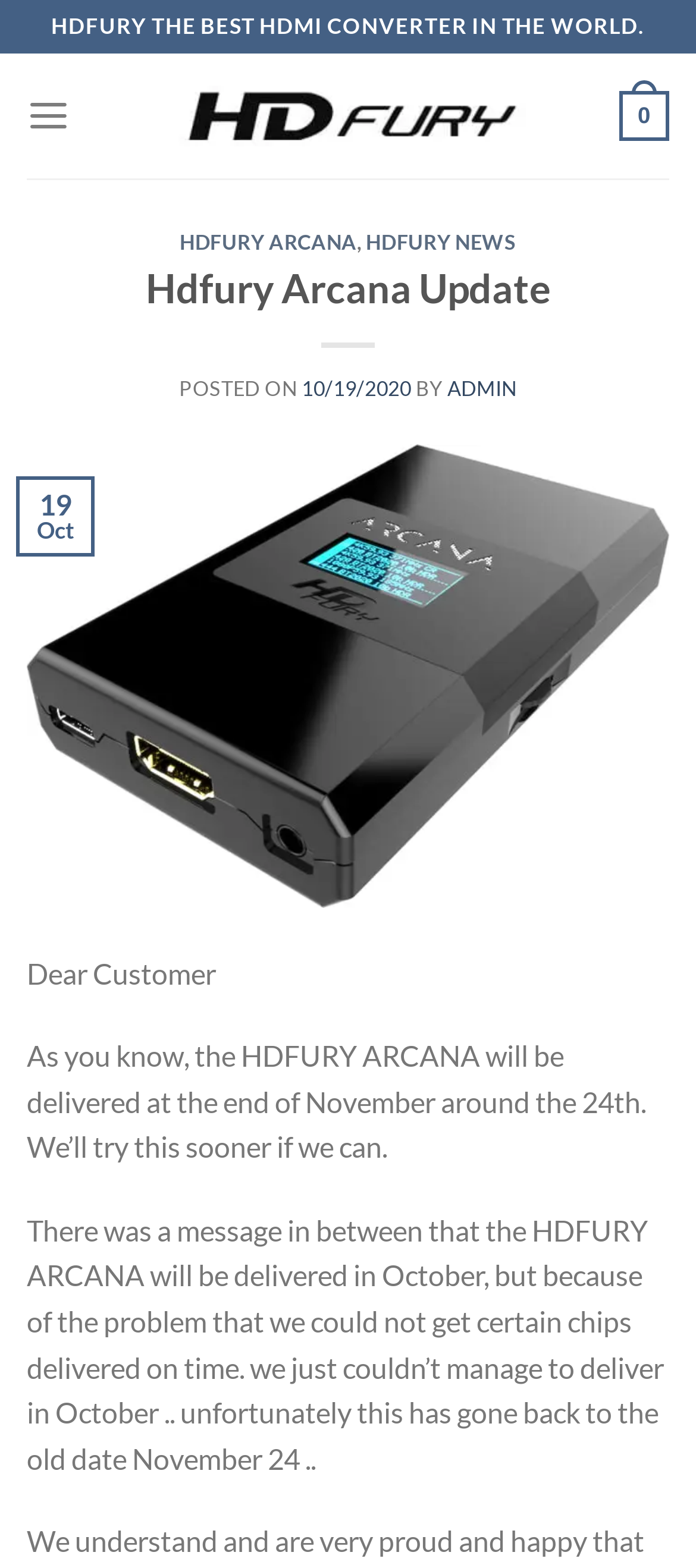What is the name of the product being discussed?
Please craft a detailed and exhaustive response to the question.

The answer can be found in the heading of the webpage, which says 'HDFURY ARCANA, HDFURY NEWS', and also in the paragraph that starts with 'Dear Customer'.